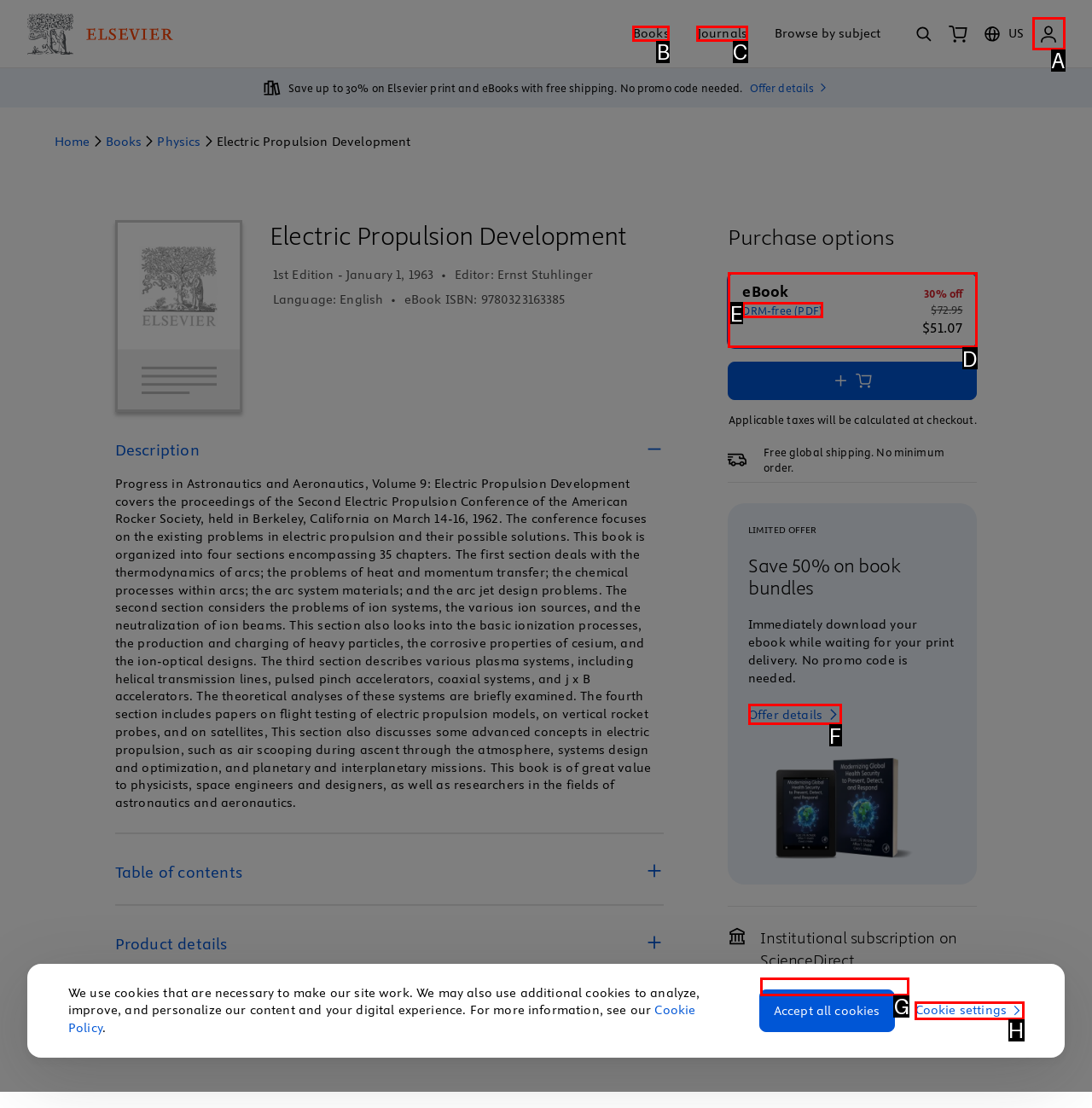Look at the description: Request a sales quote
Determine the letter of the matching UI element from the given choices.

G